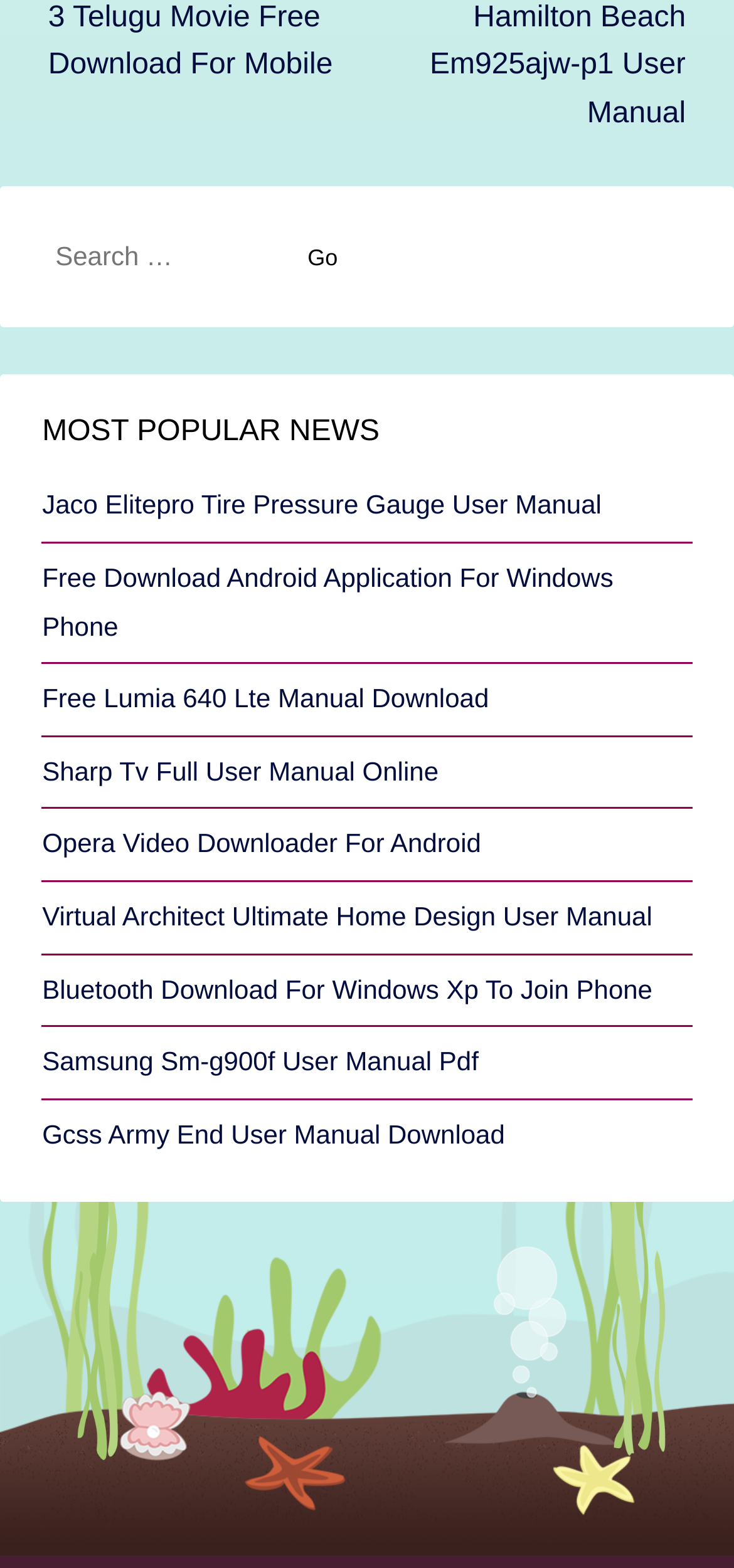Identify the bounding box for the UI element that is described as follows: "parent_node: Search name="s" placeholder="Search …"".

[0.057, 0.145, 0.401, 0.181]